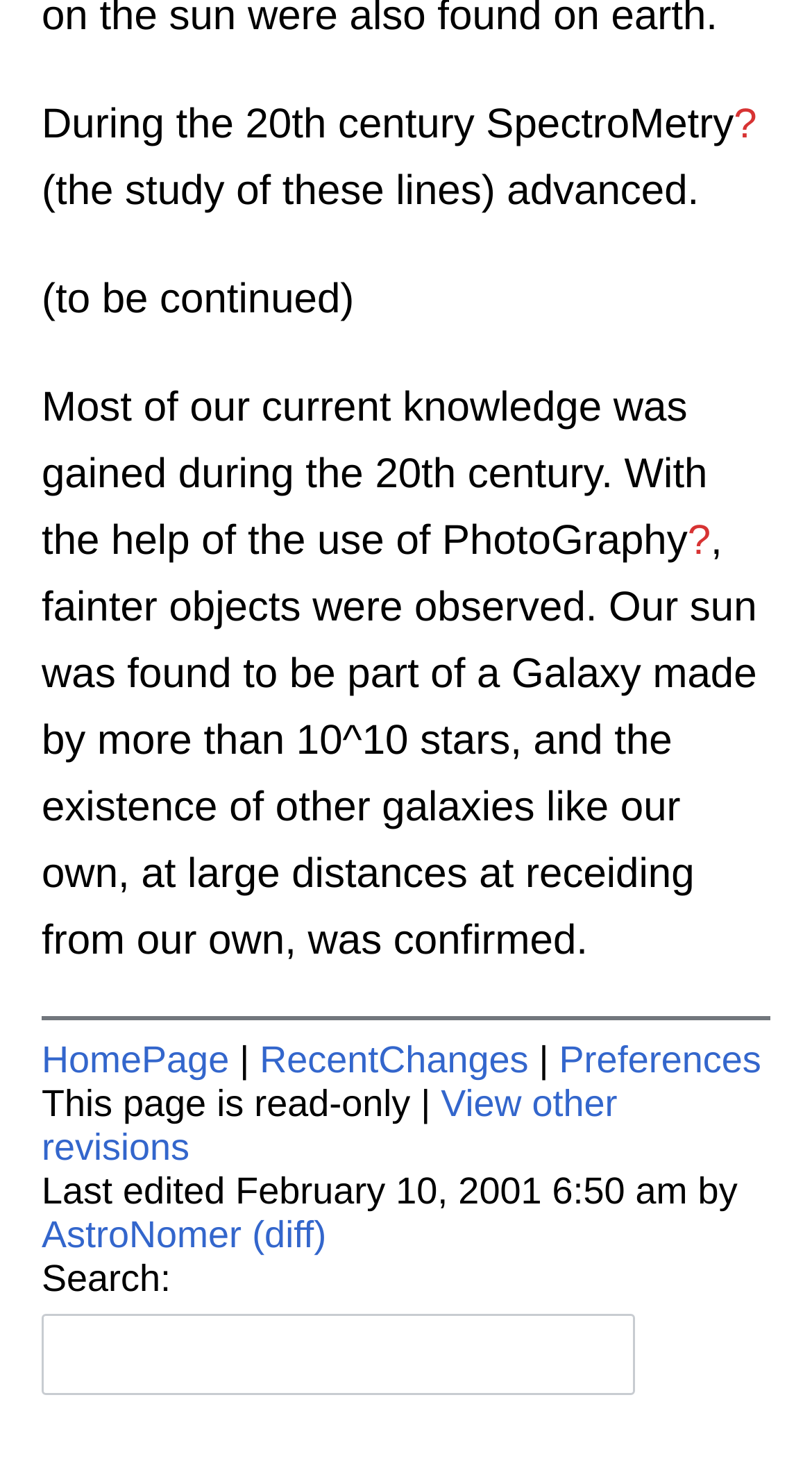Determine the bounding box coordinates for the region that must be clicked to execute the following instruction: "search".

[0.051, 0.894, 0.782, 0.949]